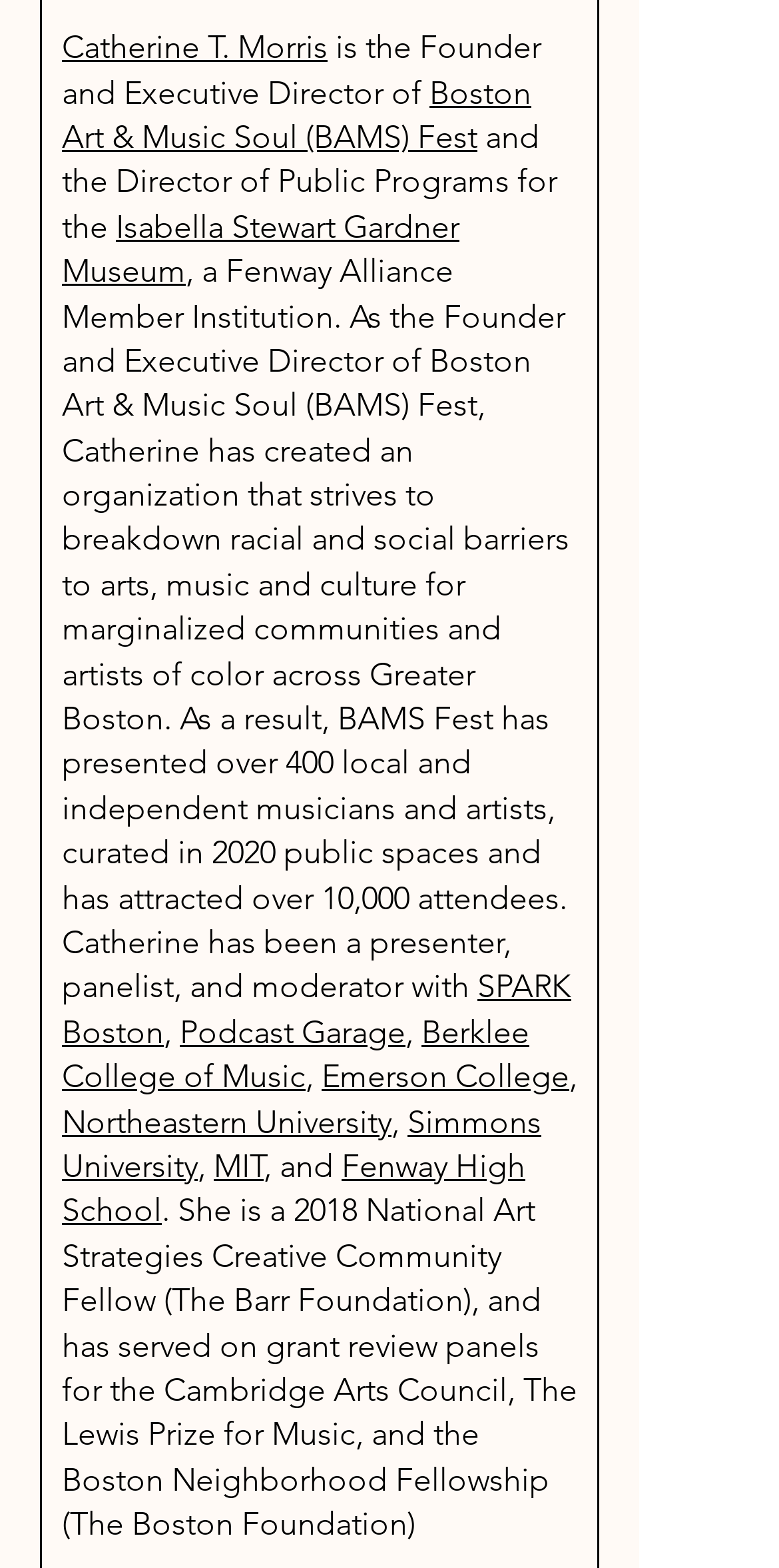Determine the bounding box coordinates for the area that needs to be clicked to fulfill this task: "learn more about Boston Art & Music Soul (BAMS) Fest". The coordinates must be given as four float numbers between 0 and 1, i.e., [left, top, right, bottom].

[0.079, 0.047, 0.682, 0.099]